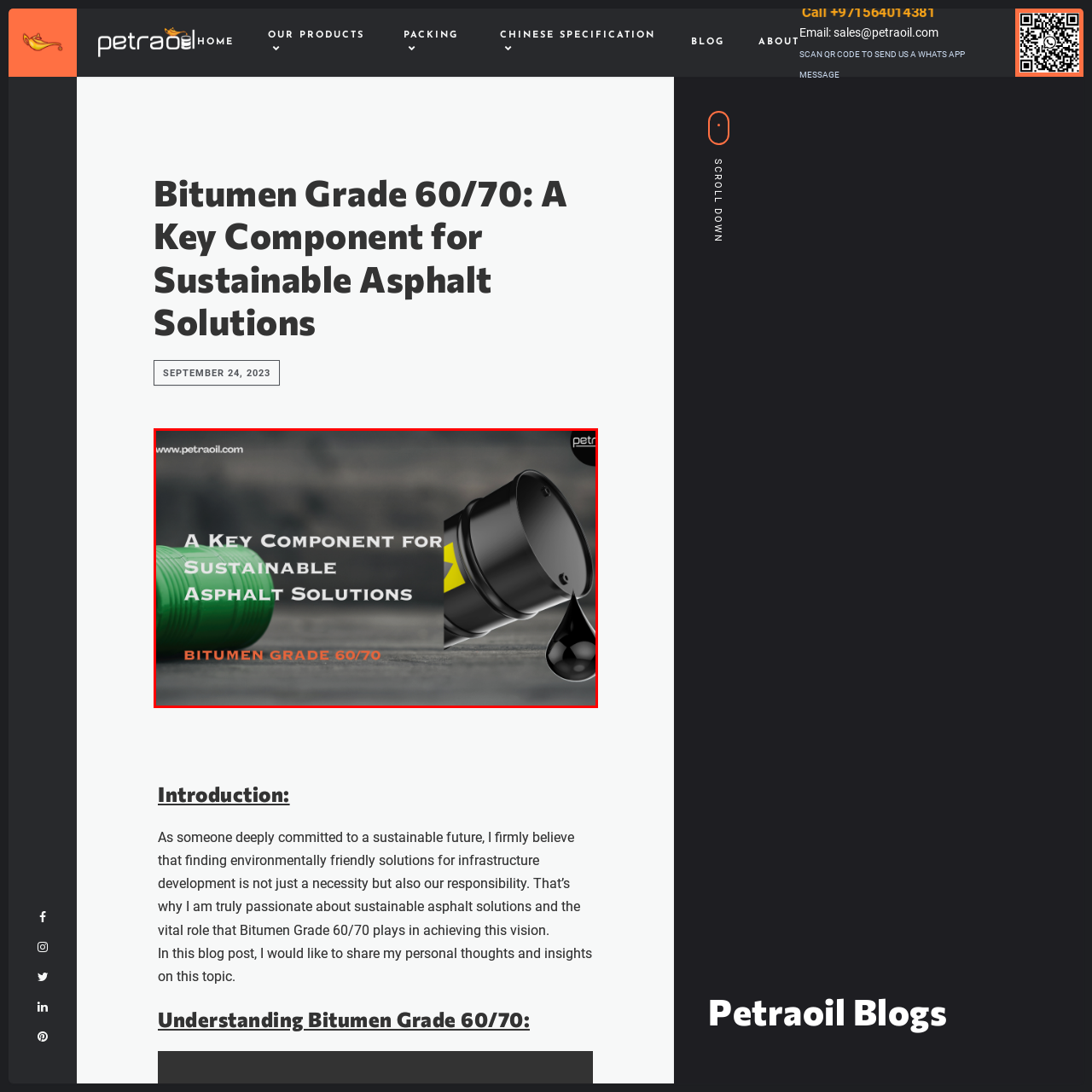Concentrate on the image inside the red frame and provide a detailed response to the subsequent question, utilizing the visual information from the image: 
What is the background of the image?

The background is subtly blurred, focusing attention on the text and product imagery, which helps to emphasize the significance of Bitumen Grade 60/70 in environmentally friendly asphalt applications.